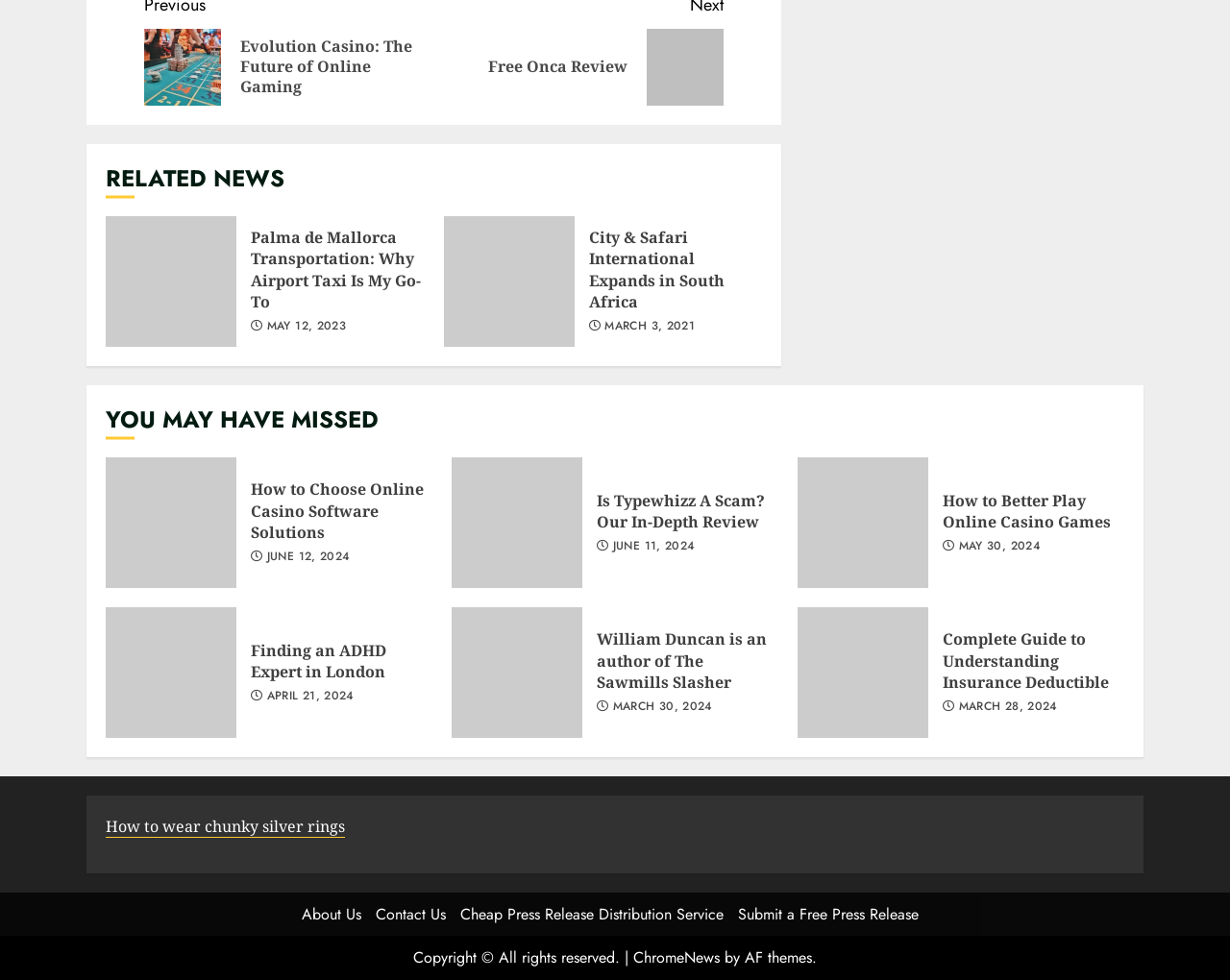Identify the bounding box coordinates of the area that should be clicked in order to complete the given instruction: "Read 'RELATED NEWS'". The bounding box coordinates should be four float numbers between 0 and 1, i.e., [left, top, right, bottom].

[0.086, 0.166, 0.62, 0.201]